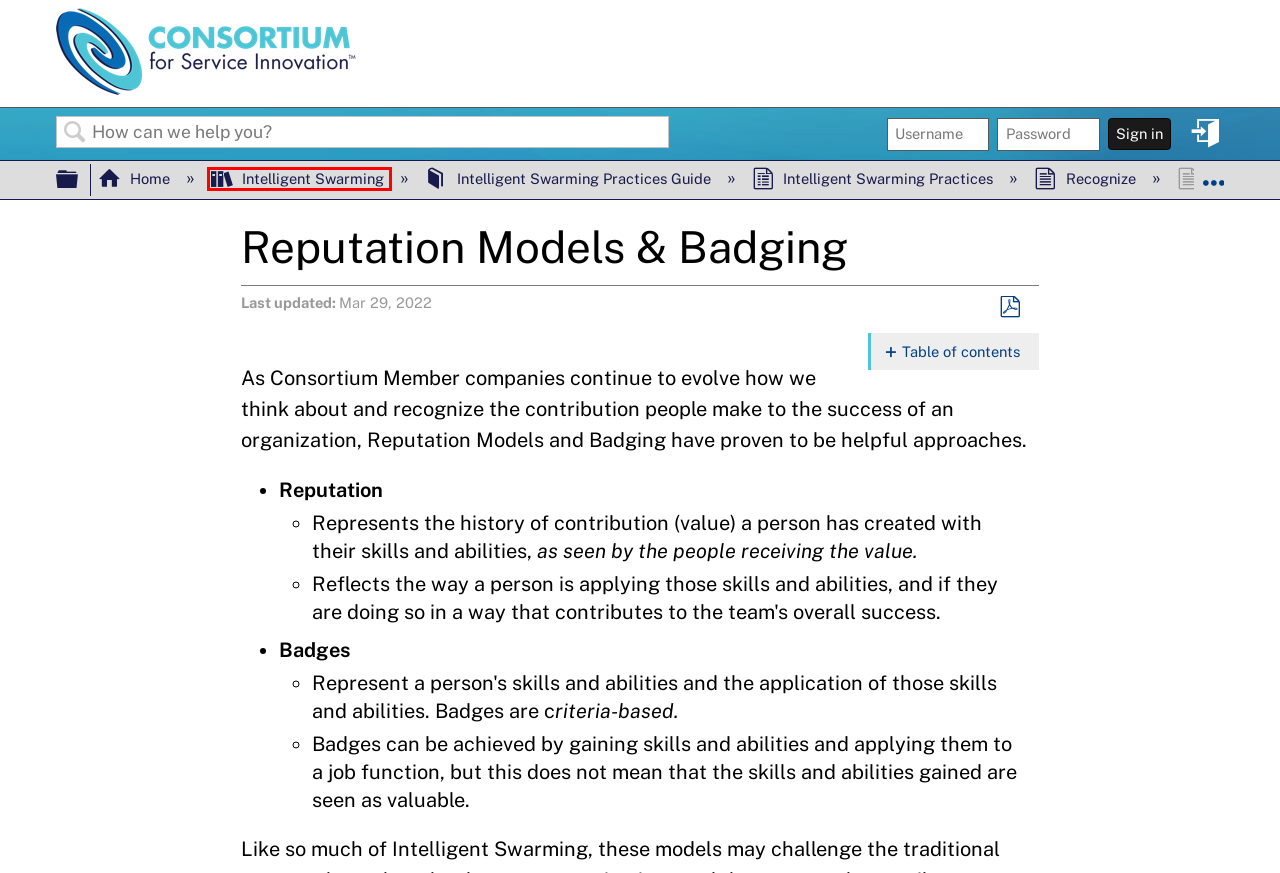Review the screenshot of a webpage that includes a red bounding box. Choose the most suitable webpage description that matches the new webpage after clicking the element within the red bounding box. Here are the candidates:
A. Recognize - Consortium for Service Innovation
B. Badges - Stack Overflow
C. The Council for Six Sigma Certification - Official Industry Standard
D. Connect - Consortium for Service Innovation
E. How do I ask a good question? - Help Center - Stack Overflow
F. Intelligent Swarming - Consortium for Service Innovation
G. Intelligent Swarming Practices Guide - Consortium for Service Innovation
H. Intelligent Swarming Practices - Consortium for Service Innovation

F